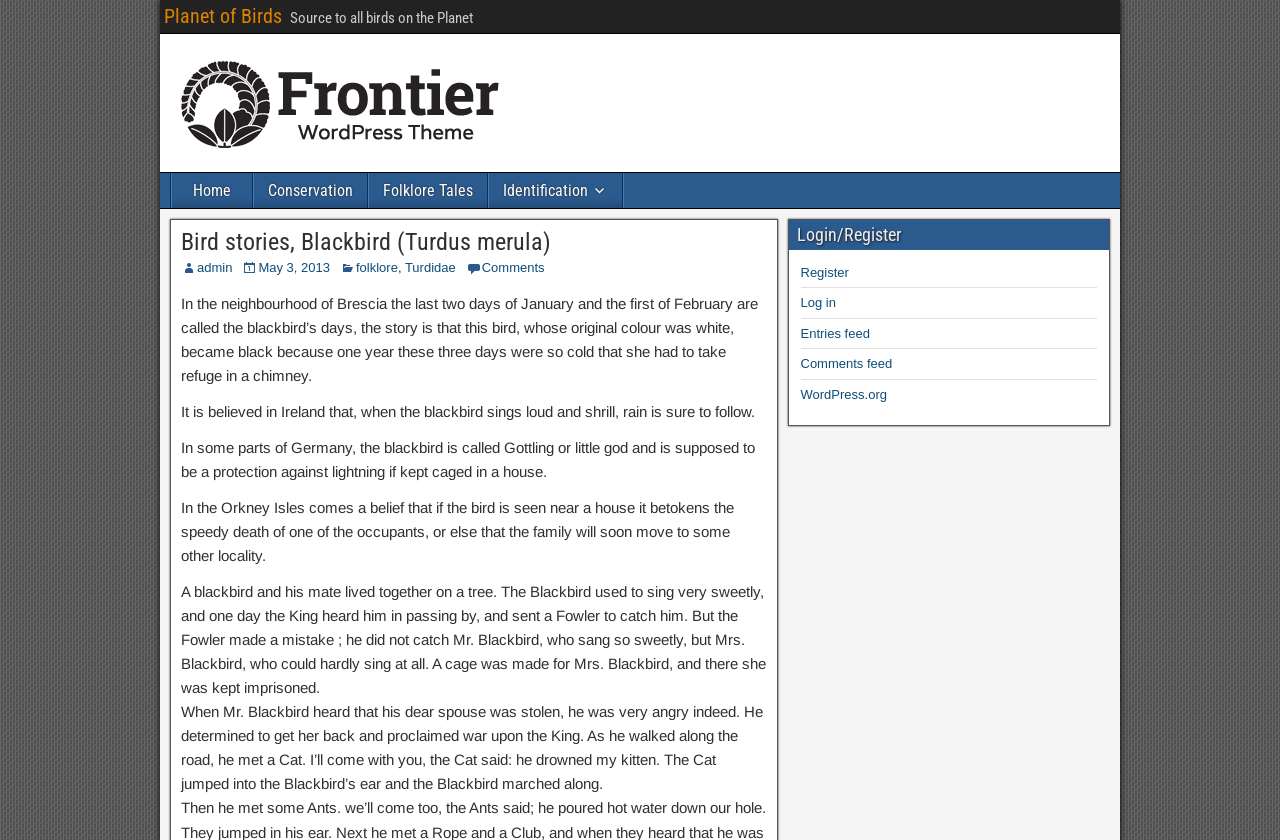Extract the text of the main heading from the webpage.

Bird stories, Blackbird (Turdus merula)